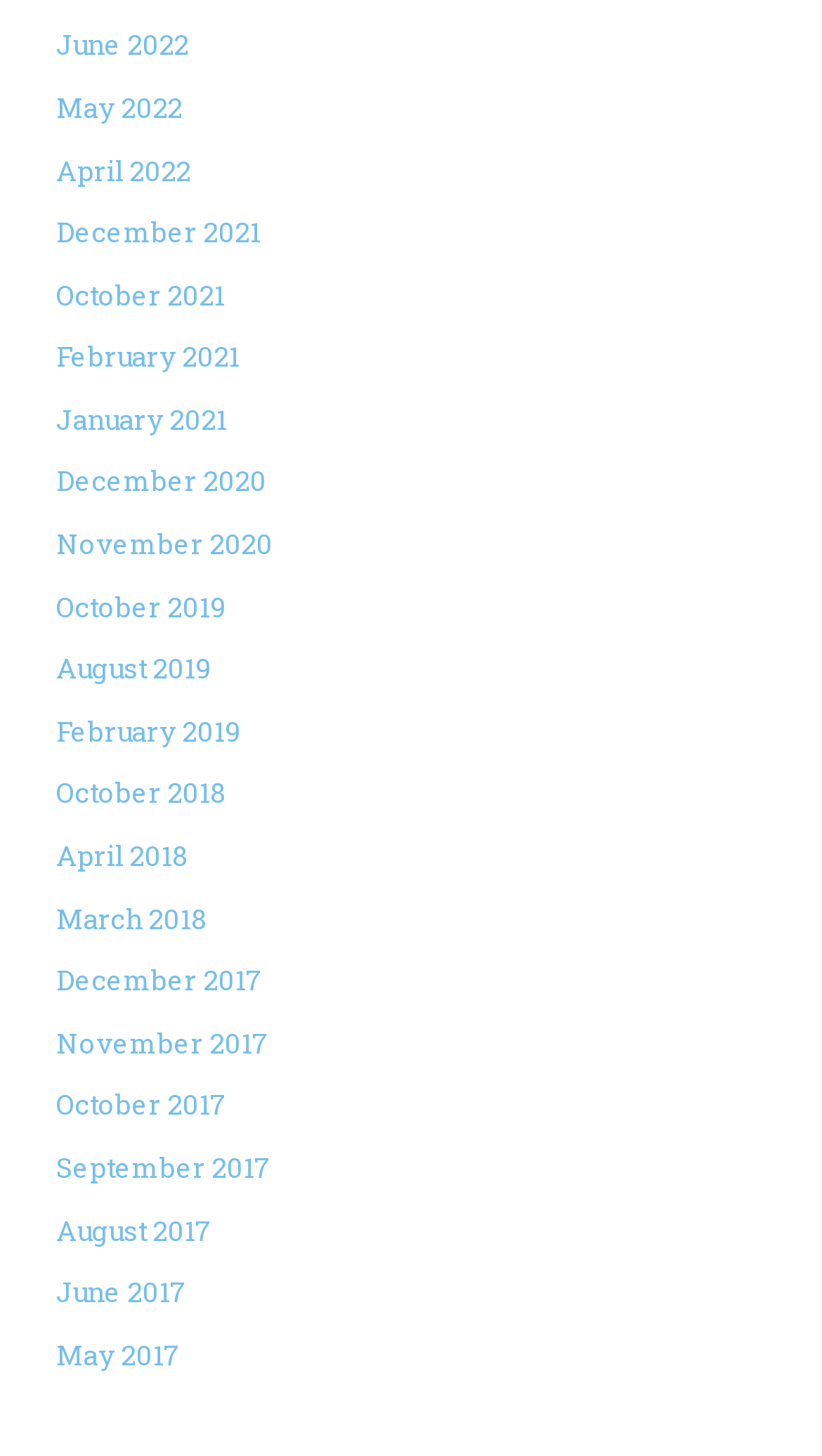Specify the bounding box coordinates of the region I need to click to perform the following instruction: "view April 2018". The coordinates must be four float numbers in the range of 0 to 1, i.e., [left, top, right, bottom].

[0.068, 0.575, 0.23, 0.601]